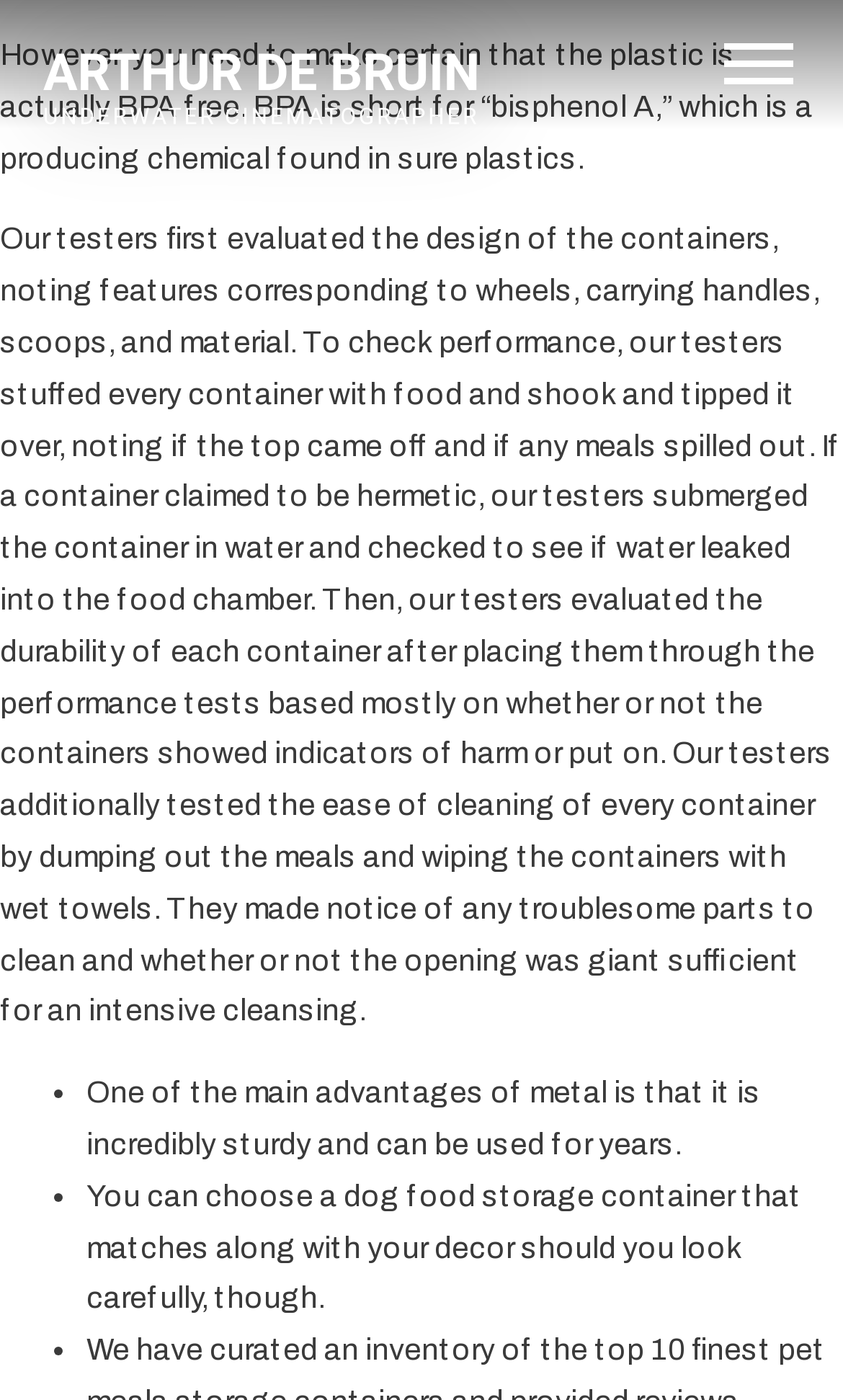Bounding box coordinates are given in the format (top-left x, top-left y, bottom-right x, bottom-right y). All values should be floating point numbers between 0 and 1. Provide the bounding box coordinate for the UI element described as: aria-label="hoofdmenu openen"

[0.821, 0.031, 0.949, 0.062]